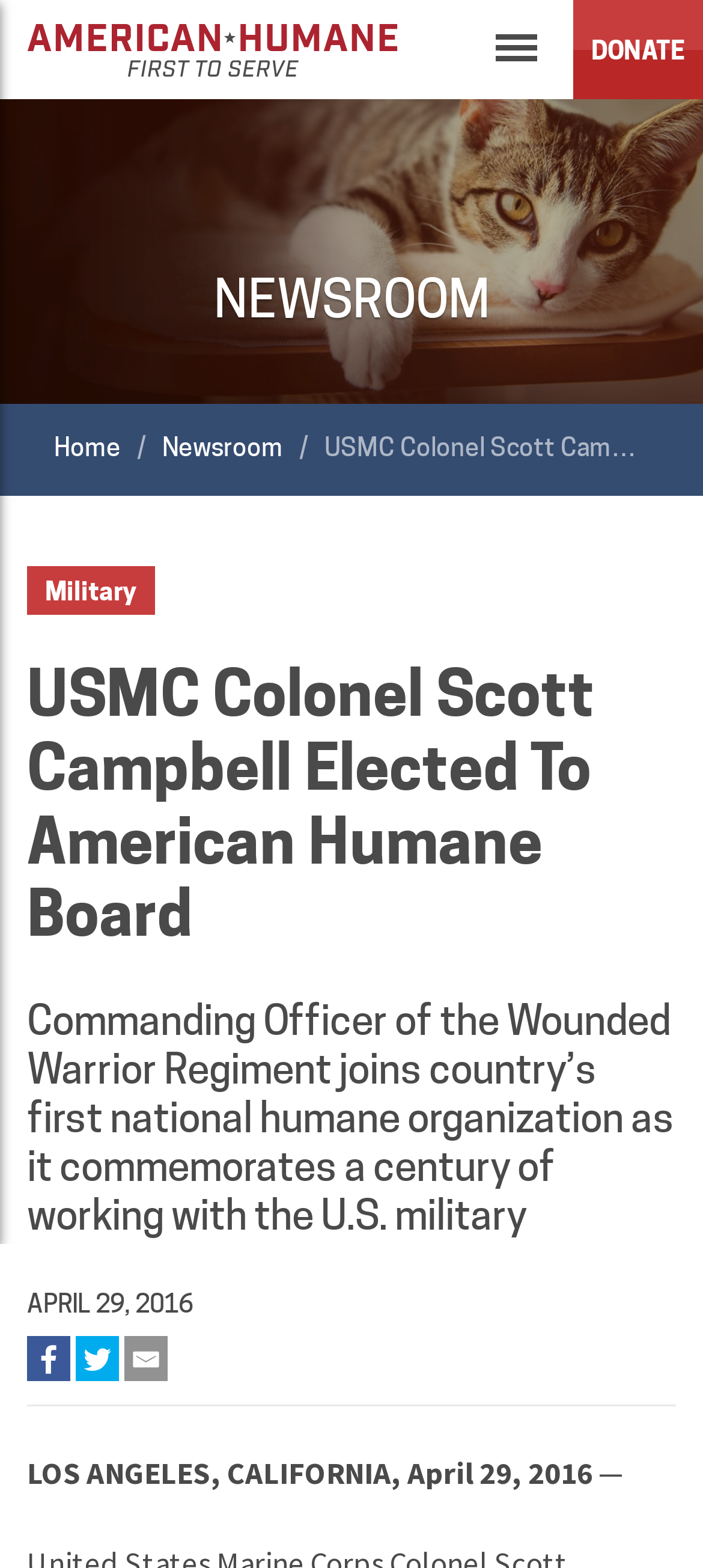What is the name of the organization?
Answer the question with as much detail as possible.

The name of the organization can be found in the banner element at the top of the webpage, which contains the text 'American Humane logo'.